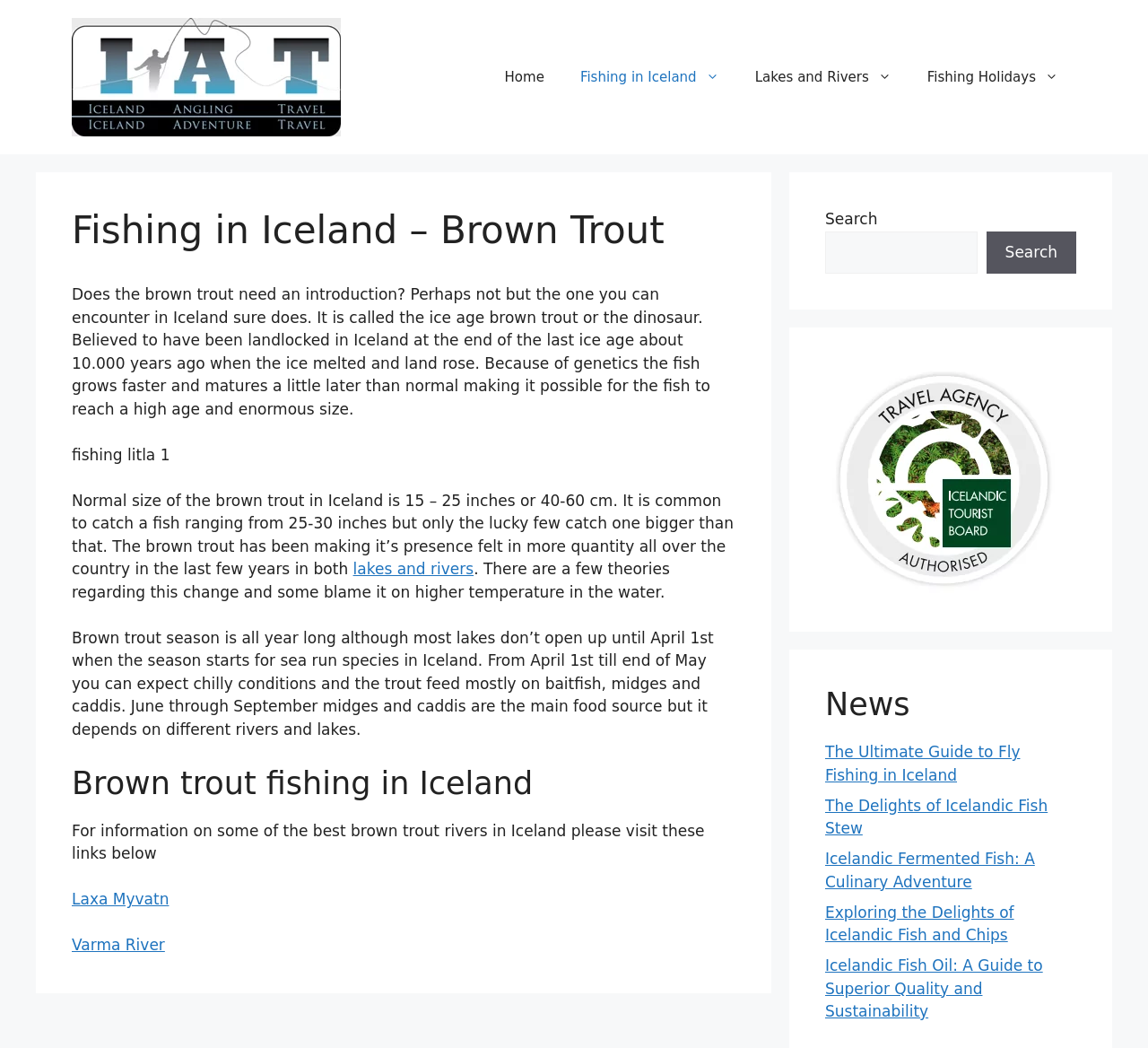What is the name of the website?
Using the image as a reference, give a one-word or short phrase answer.

Iceland Angling